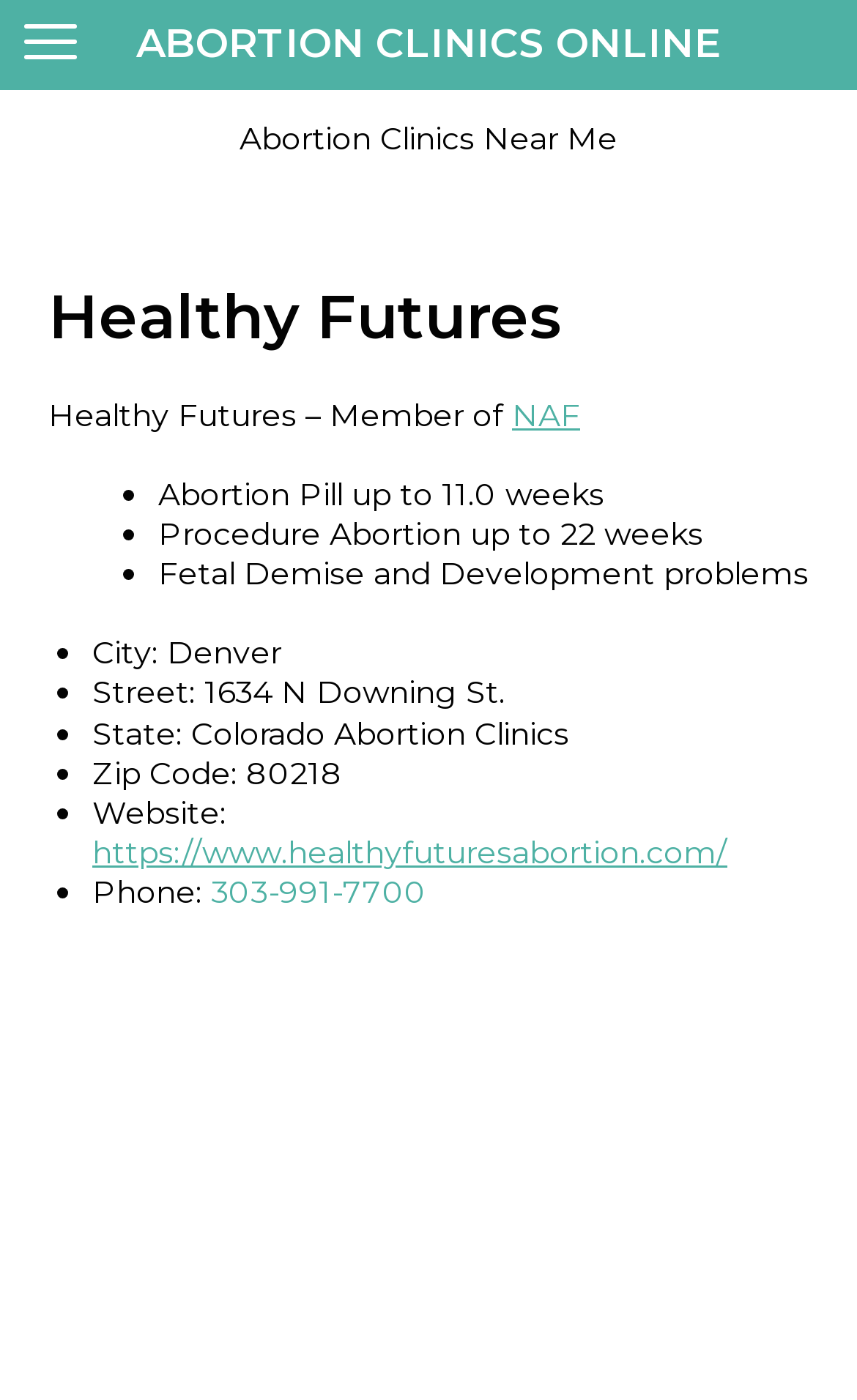Use a single word or phrase to answer the following:
What is the street address of the clinic?

1634 N Downing St.